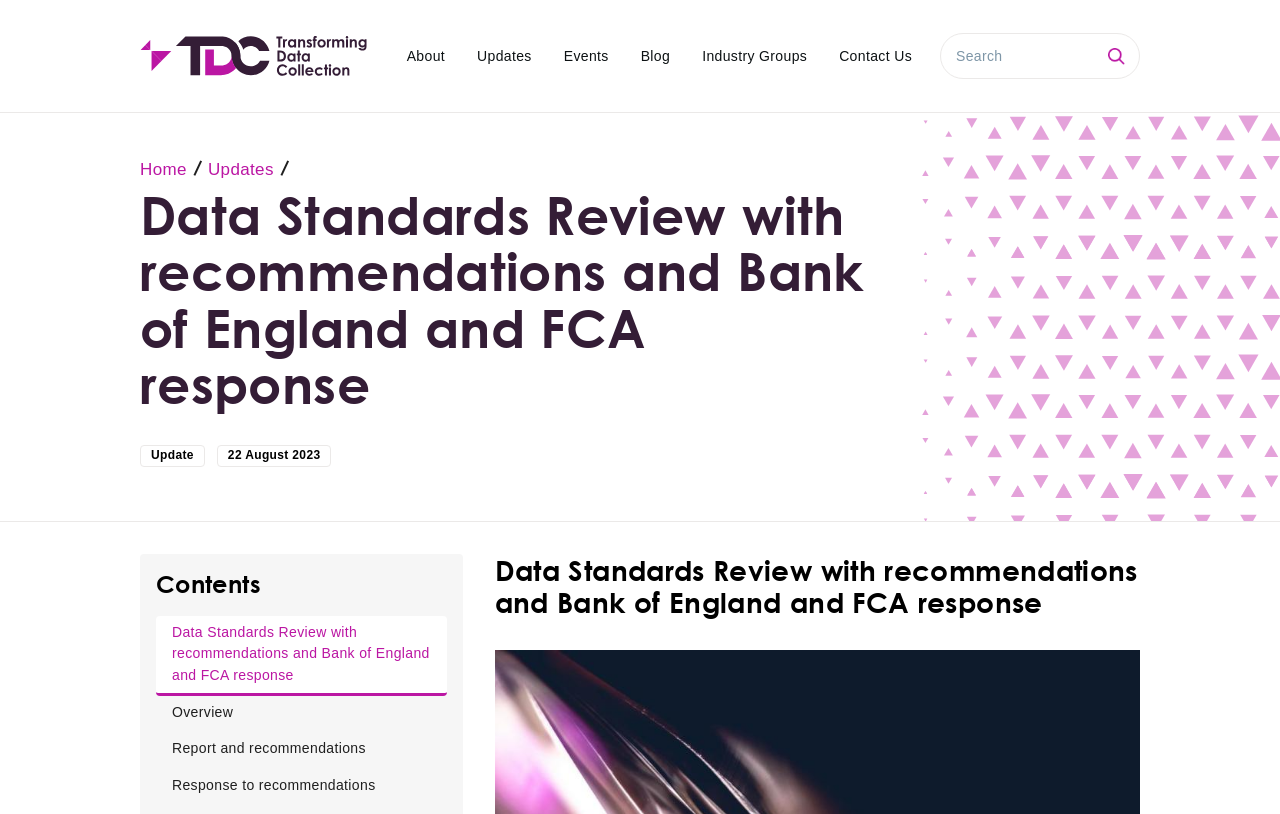How many links are in the breadcrumb navigation?
Kindly answer the question with as much detail as you can.

I found a navigation element with the description 'Breadcrumb' which contains two links: 'Home' and 'Updates'. This suggests that there are two links in the breadcrumb navigation.